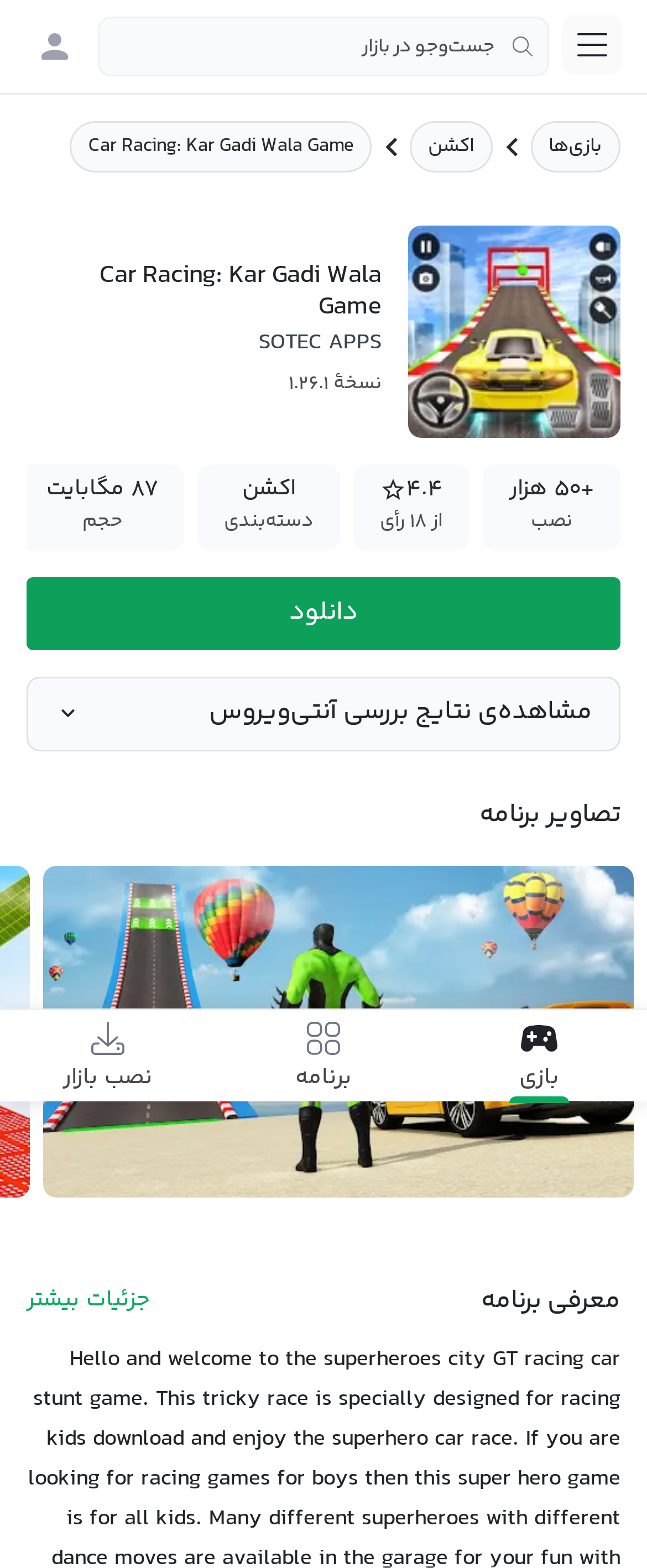Please identify the bounding box coordinates of the area I need to click to accomplish the following instruction: "Click the main menu button".

[0.869, 0.009, 0.962, 0.047]